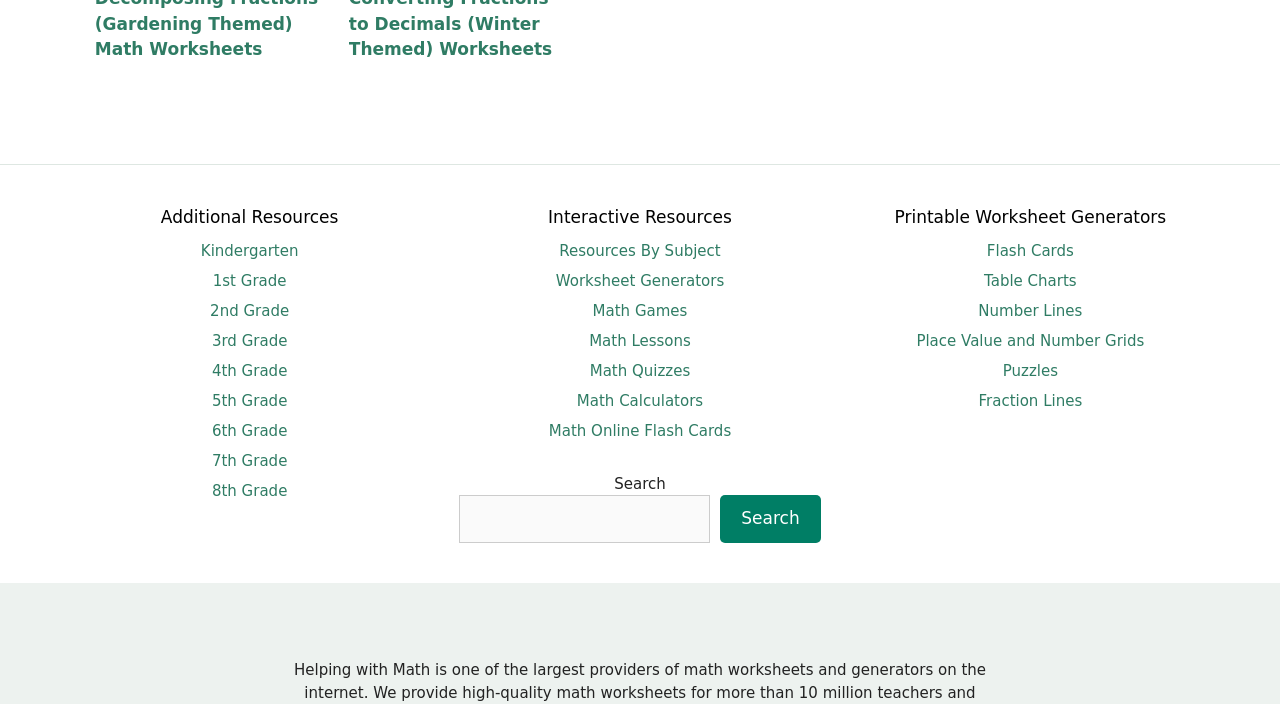Find the bounding box coordinates for the area that should be clicked to accomplish the instruction: "Search for math resources".

[0.359, 0.704, 0.555, 0.771]